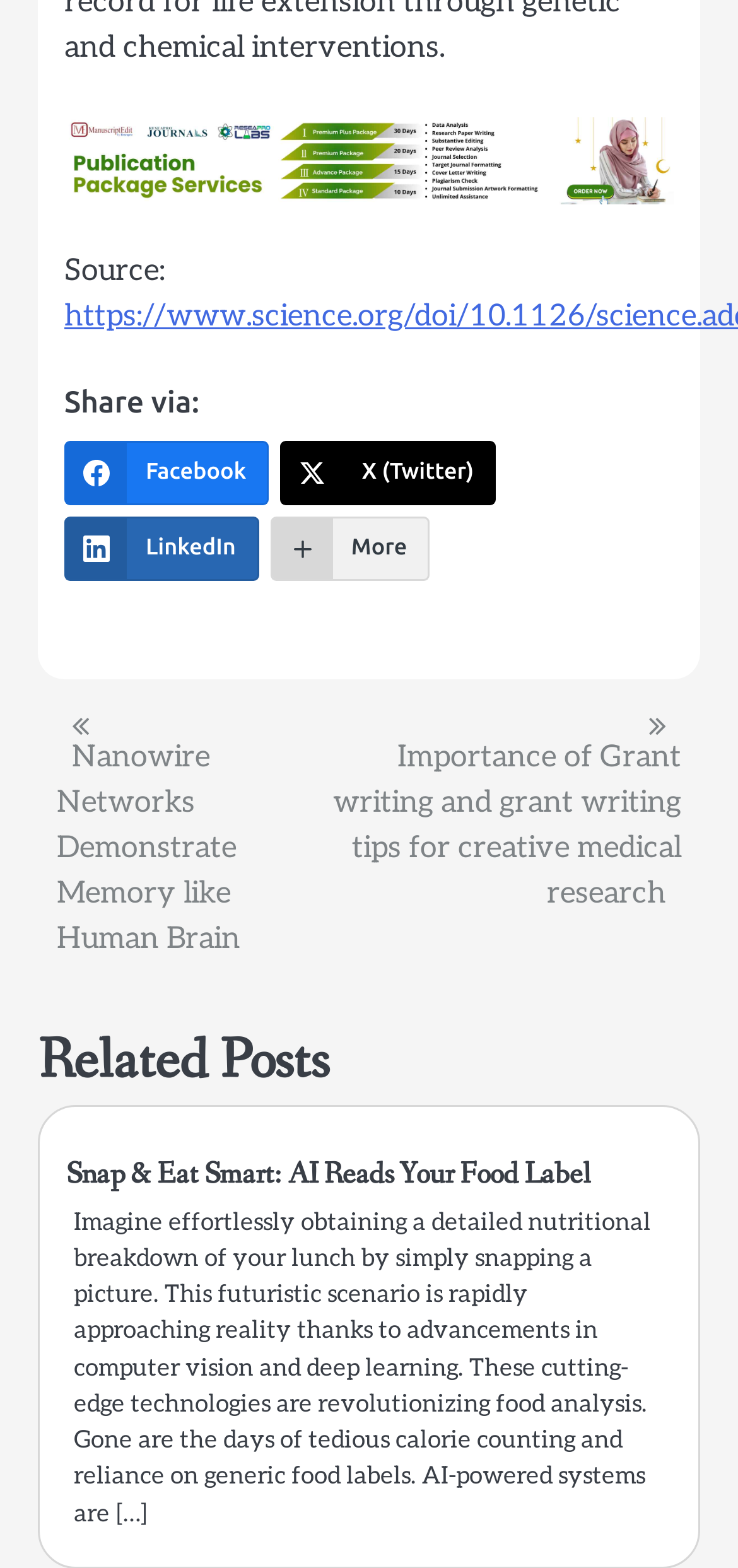Reply to the question with a single word or phrase:
What is the title of the first post?

Nanowire Networks Demonstrate Memory like Human Brain